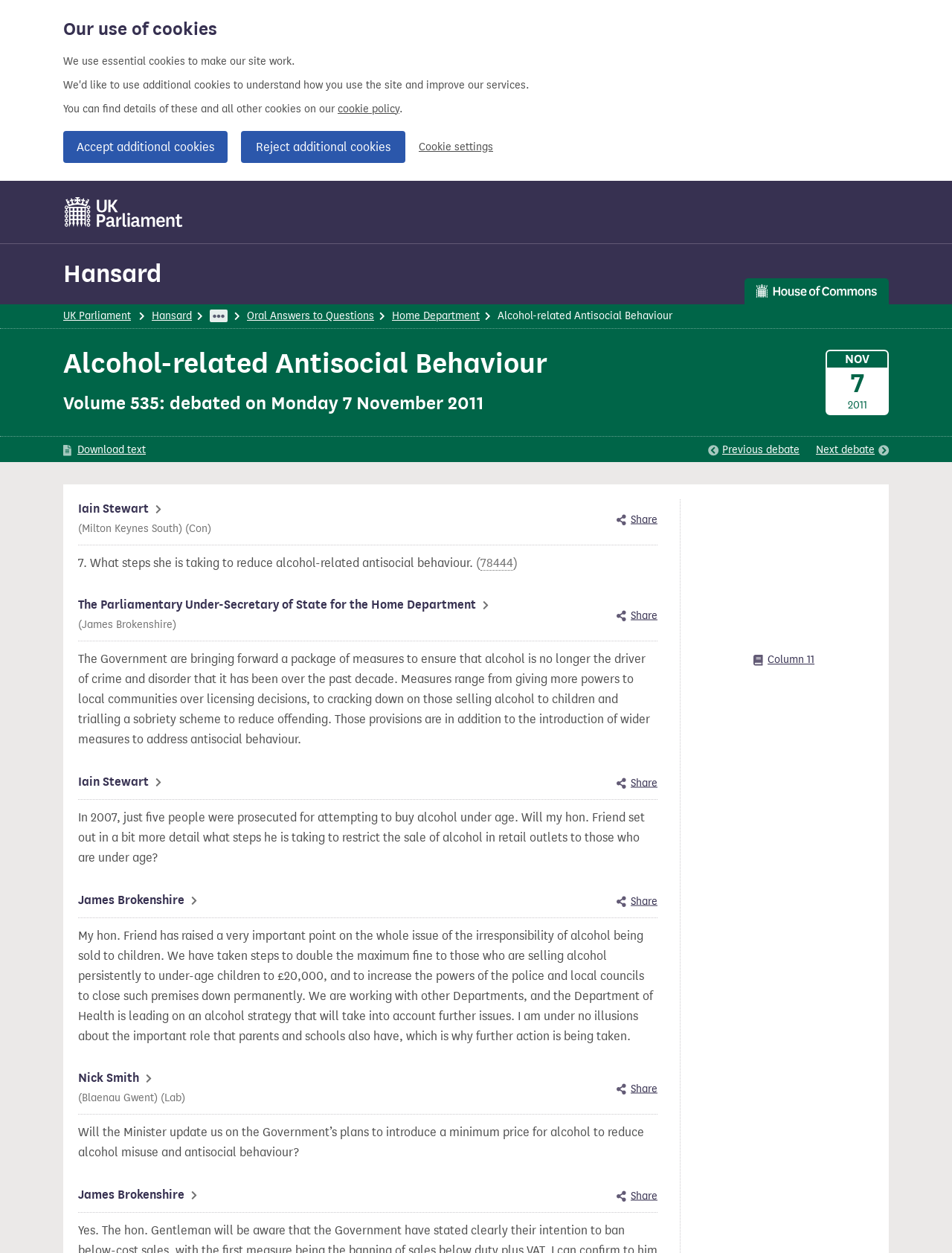From the screenshot, find the bounding box of the UI element matching this description: "Oral Answers to Questions". Supply the bounding box coordinates in the form [left, top, right, bottom], each a float between 0 and 1.

[0.259, 0.247, 0.393, 0.257]